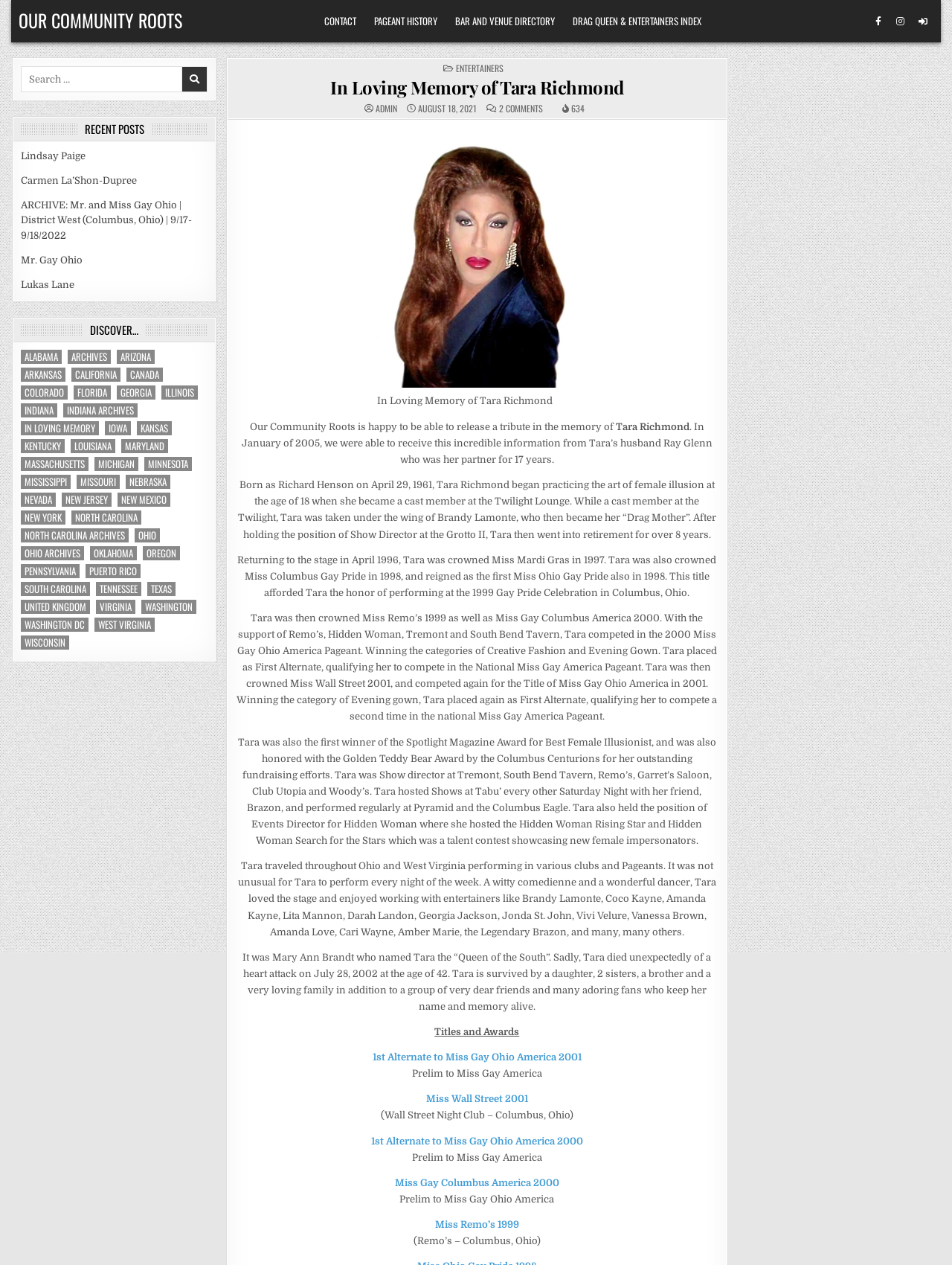Given the element description "South Carolina" in the screenshot, predict the bounding box coordinates of that UI element.

[0.022, 0.46, 0.095, 0.471]